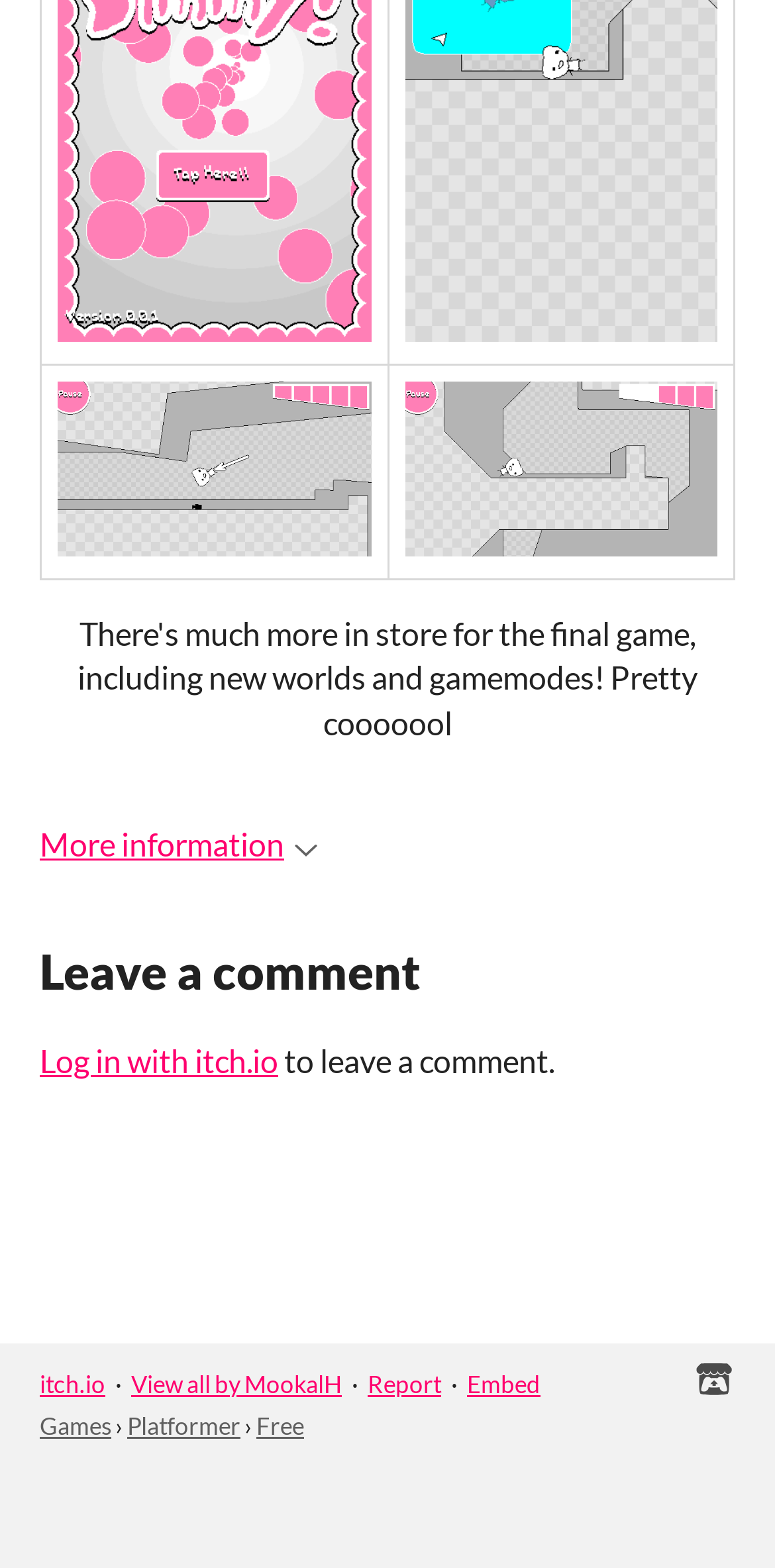Identify the bounding box coordinates for the element you need to click to achieve the following task: "View all games by MookalH". The coordinates must be four float values ranging from 0 to 1, formatted as [left, top, right, bottom].

[0.169, 0.873, 0.441, 0.892]